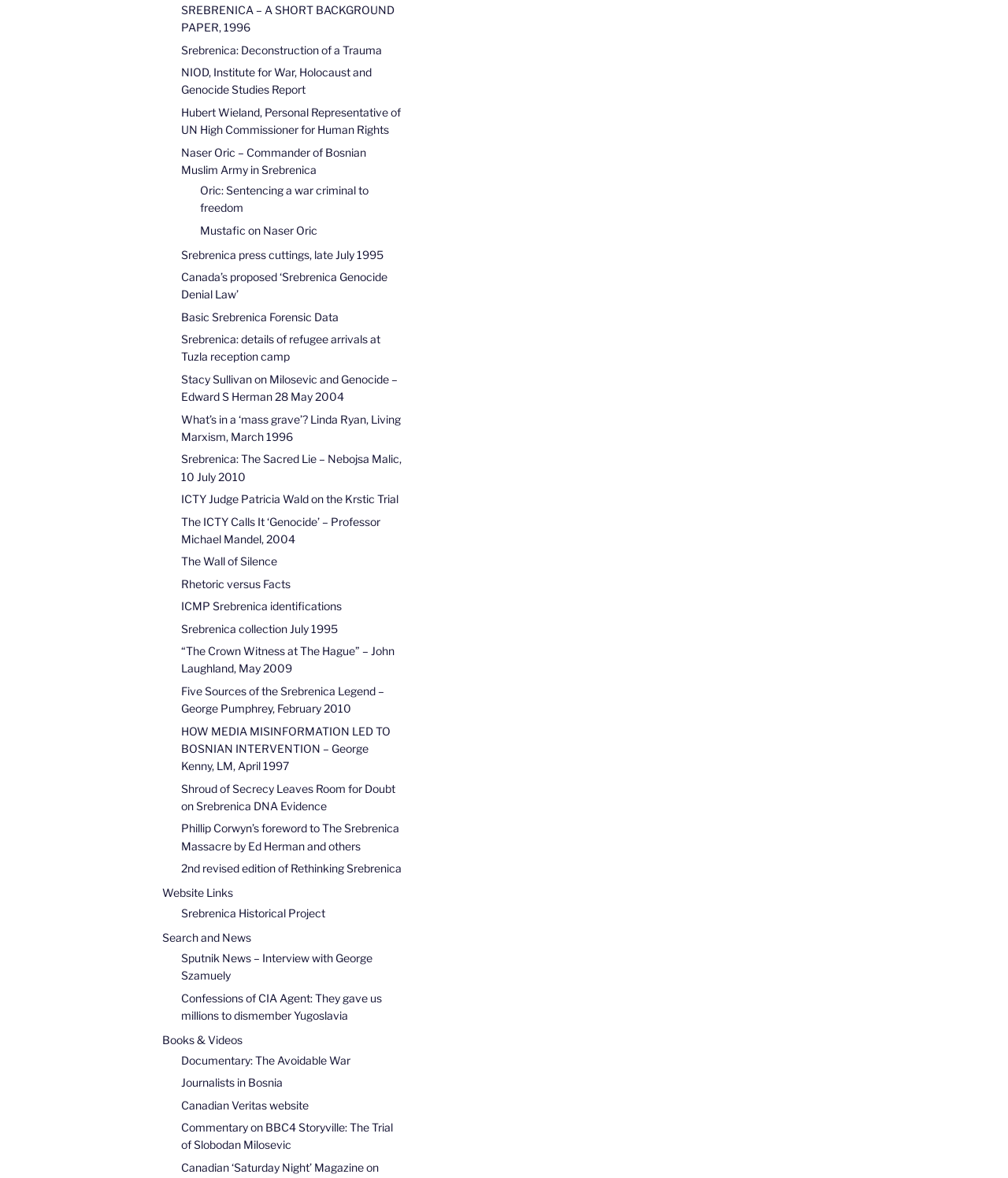Respond with a single word or phrase:
What is the main topic of this webpage?

Srebrenica